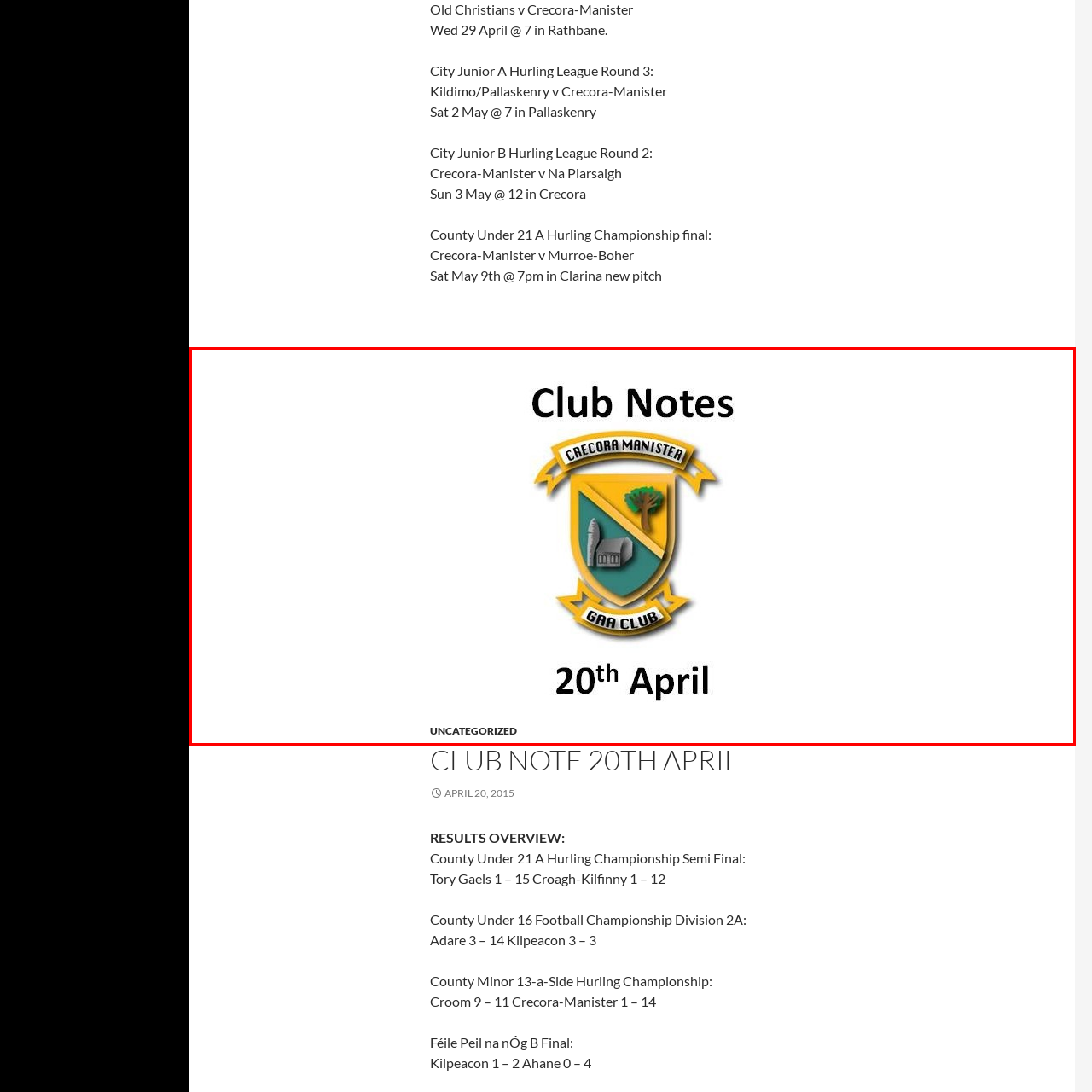Examine the image inside the red outline, Is the date '20th April' in a larger font size?
 Answer with a single word or phrase.

No